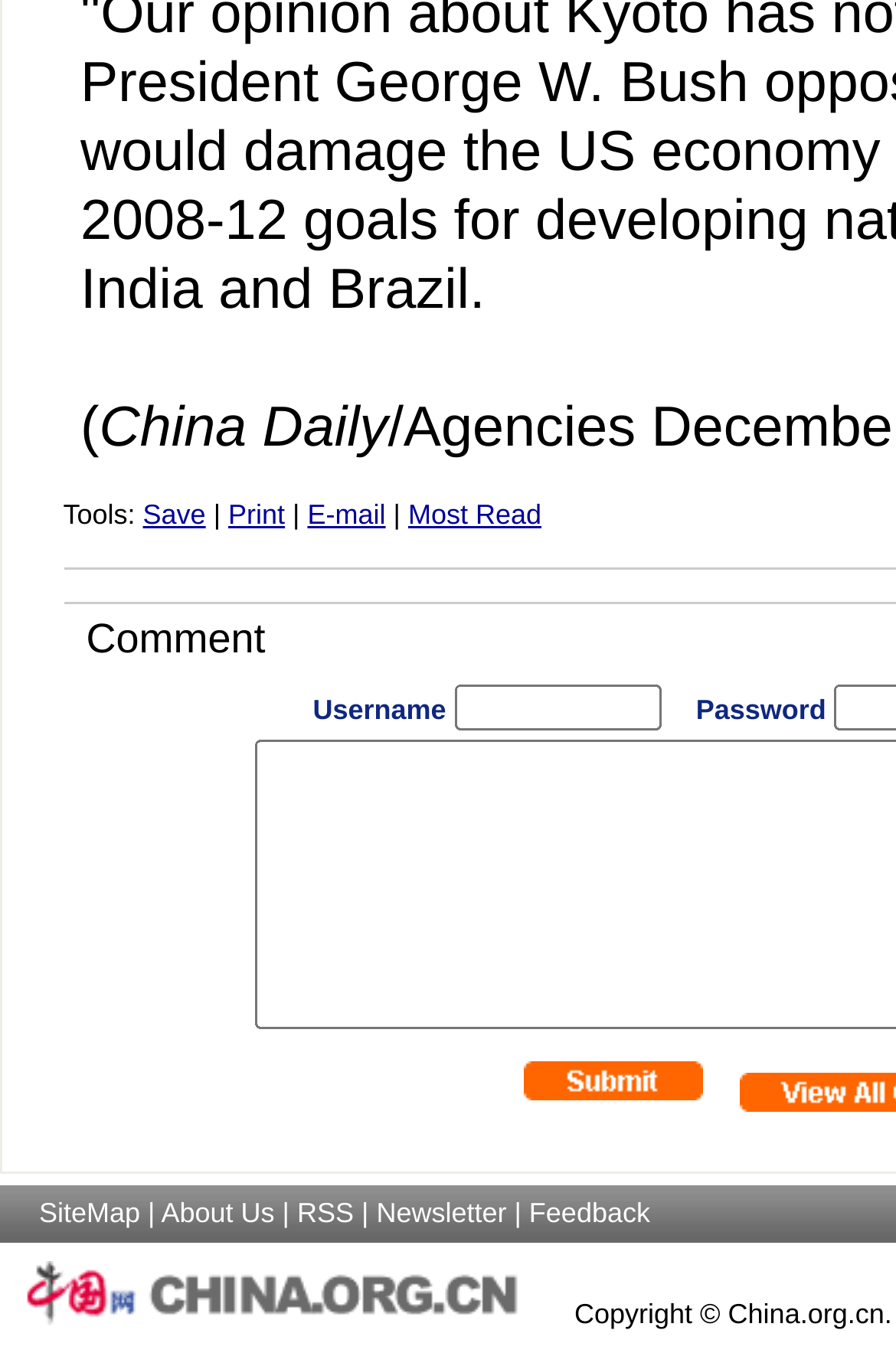Identify the bounding box of the UI element that matches this description: "About Us".

[0.18, 0.885, 0.306, 0.909]